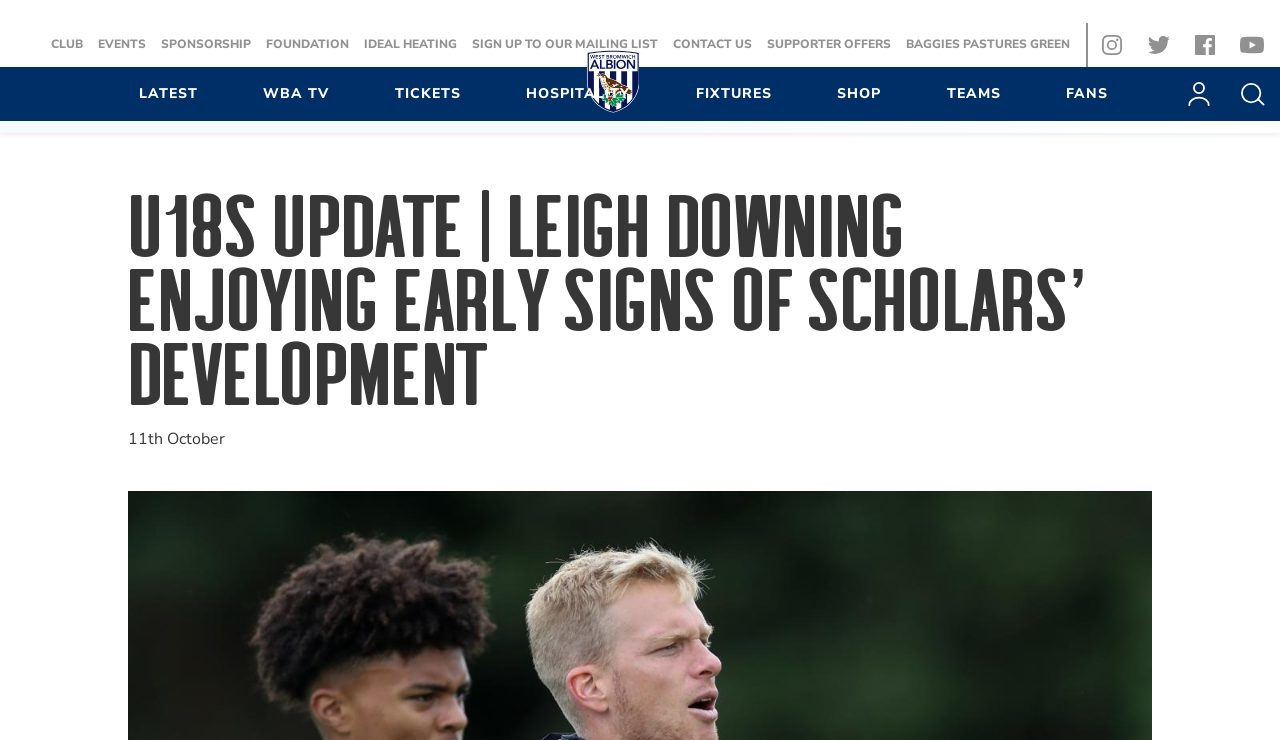Specify the bounding box coordinates of the region I need to click to perform the following instruction: "Visit the 'U18s' page". The coordinates must be four float numbers in the range of 0 to 1, i.e., [left, top, right, bottom].

[0.632, 0.3, 0.842, 0.334]